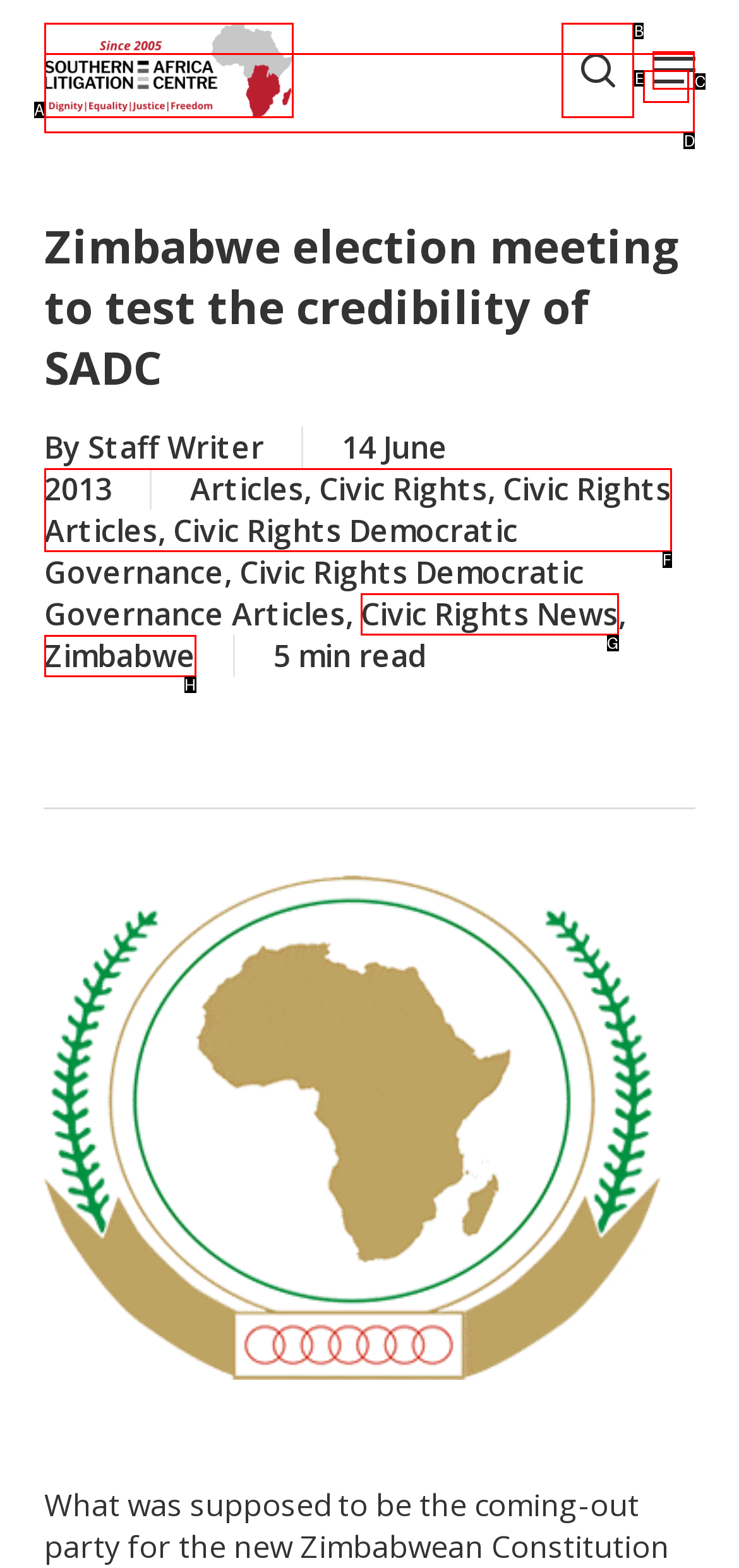Please provide the letter of the UI element that best fits the following description: Civic Rights Articles
Respond with the letter from the given choices only.

F